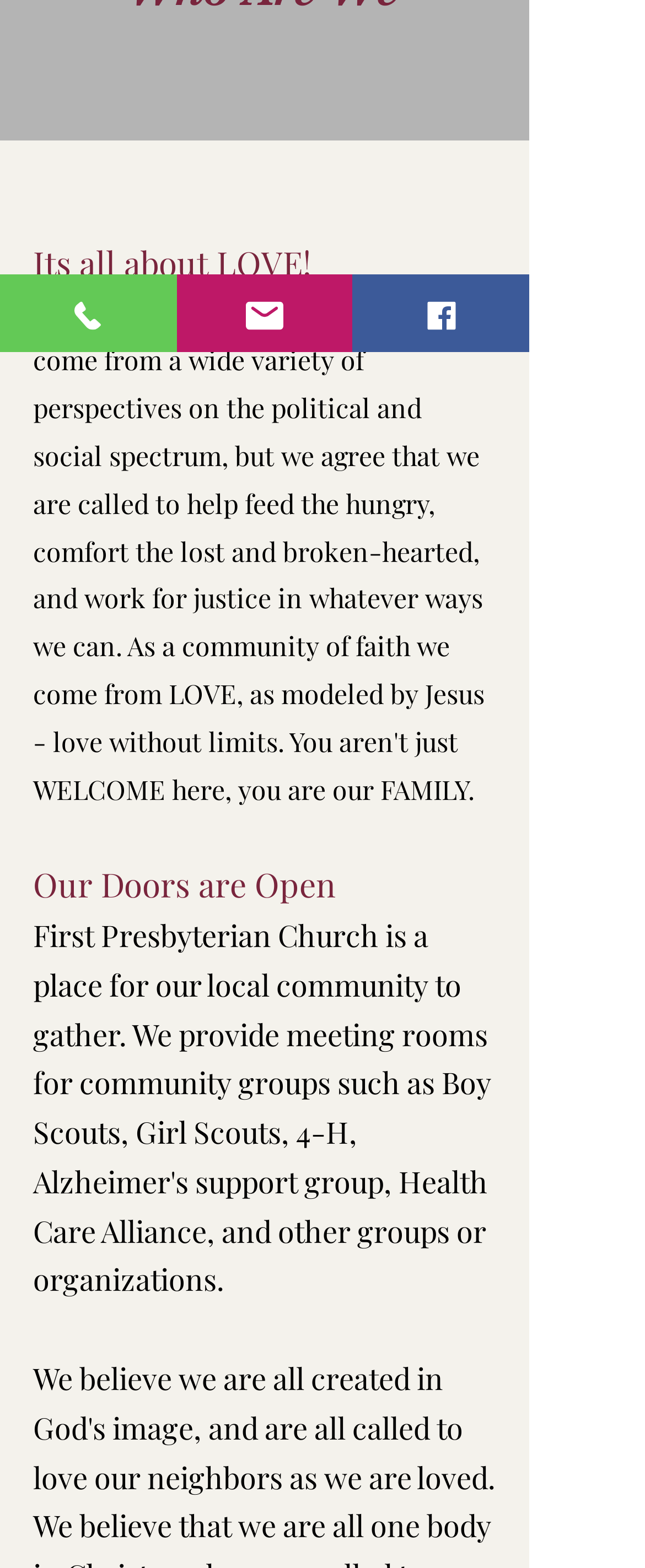Find the bounding box of the web element that fits this description: "Facebook".

[0.547, 0.175, 0.821, 0.225]